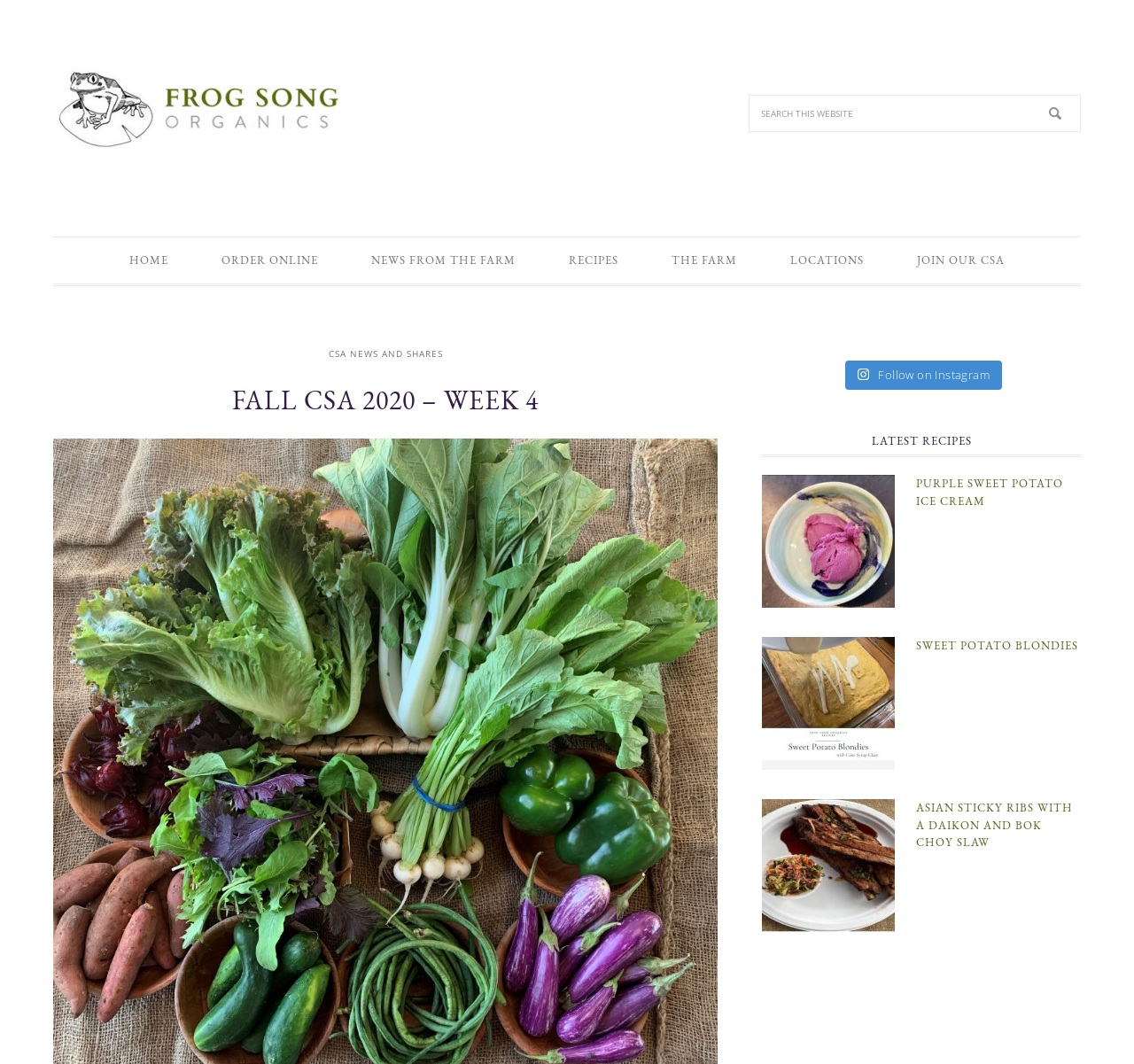Locate the bounding box of the UI element with the following description: "parent_node: SWEET POTATO BLONDIES".

[0.672, 0.599, 0.808, 0.741]